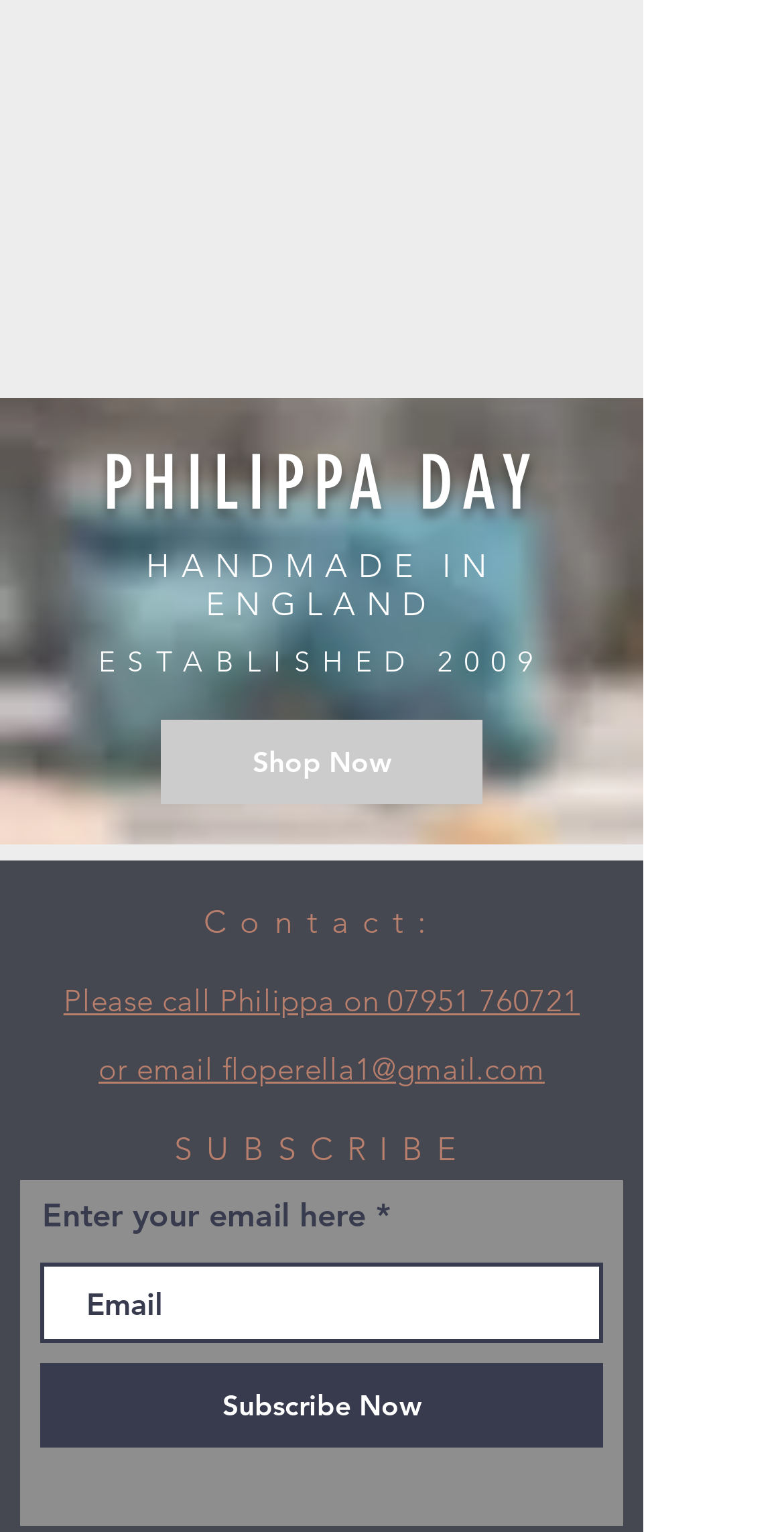Please provide a brief answer to the question using only one word or phrase: 
What is the purpose of the textbox?

Enter email